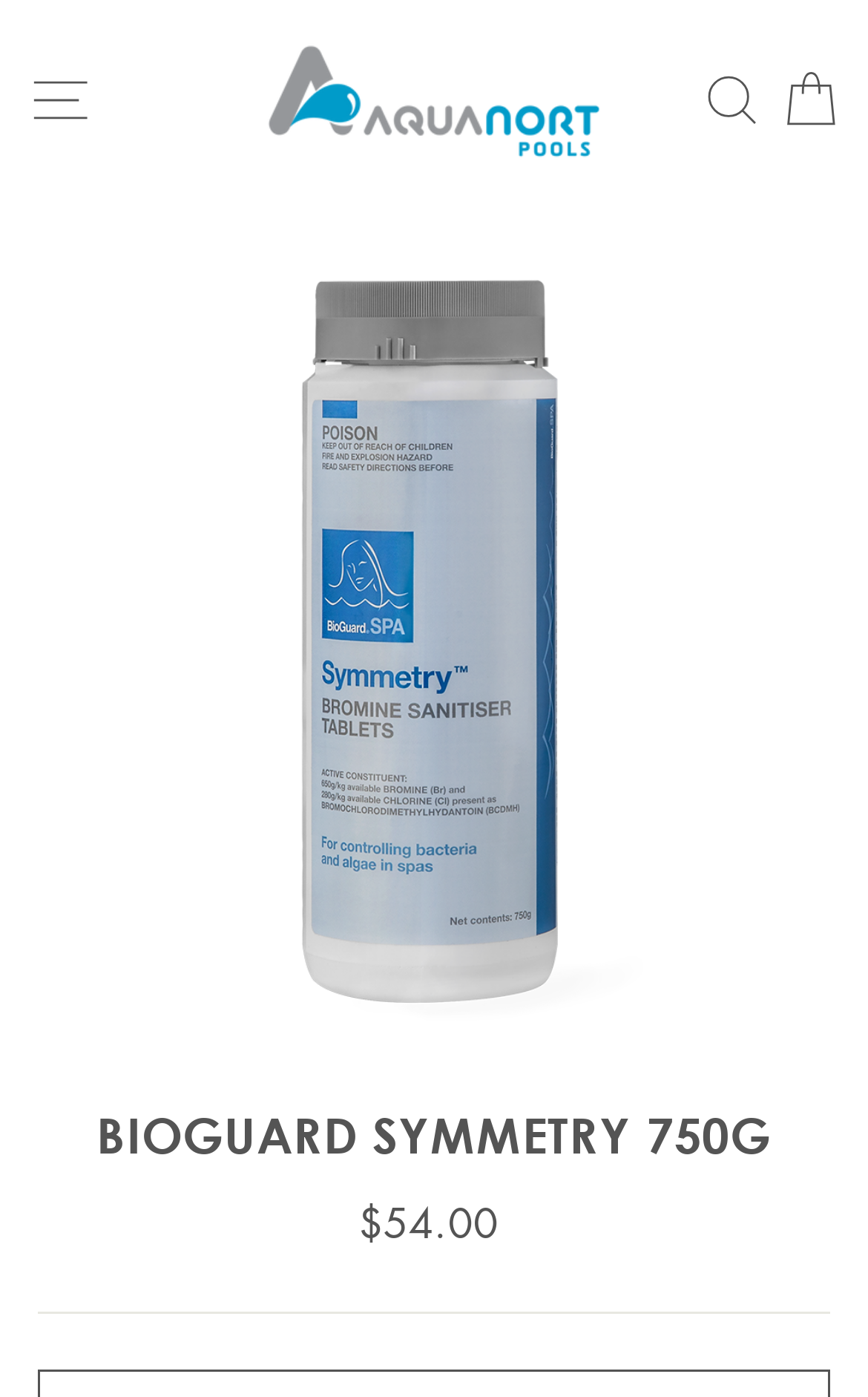Find the bounding box coordinates for the HTML element described as: "Site navigation". The coordinates should consist of four float values between 0 and 1, i.e., [left, top, right, bottom].

[0.024, 0.035, 0.112, 0.107]